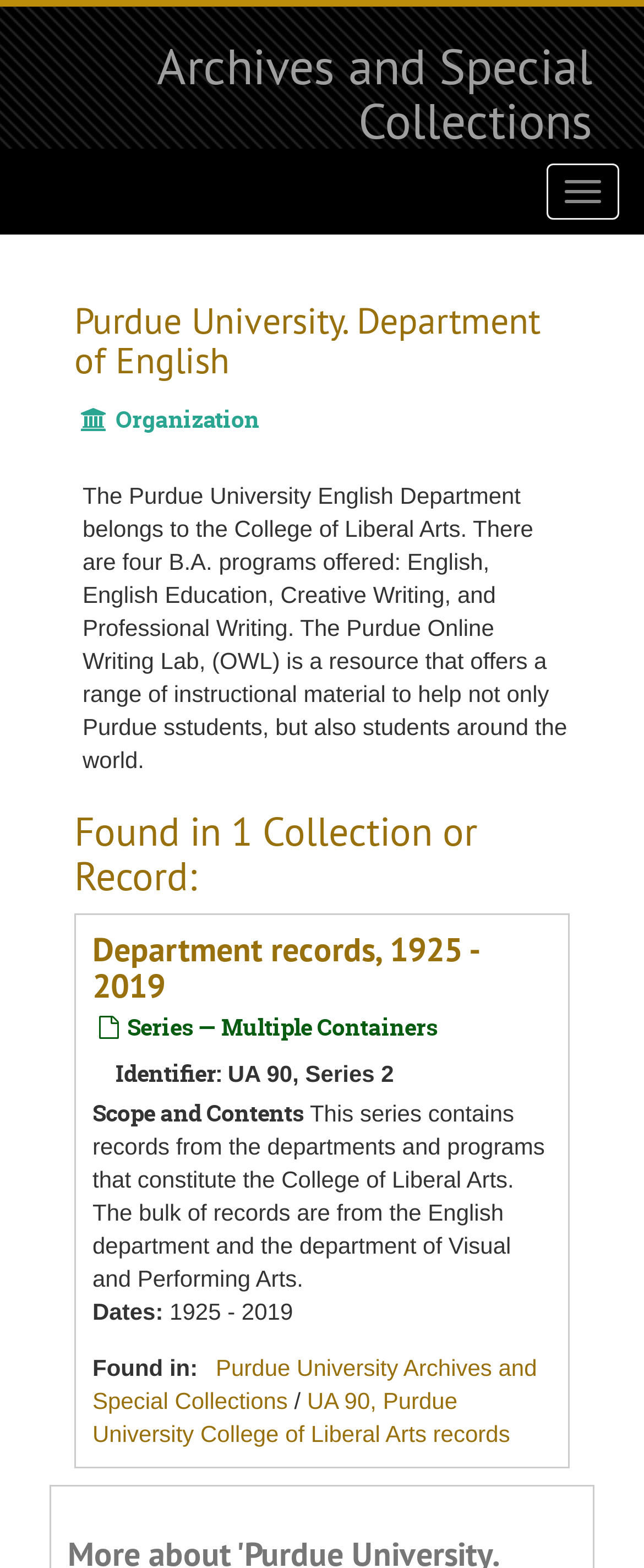Locate the bounding box of the UI element defined by this description: "Archives and Special Collections". The coordinates should be given as four float numbers between 0 and 1, formatted as [left, top, right, bottom].

[0.244, 0.022, 0.921, 0.097]